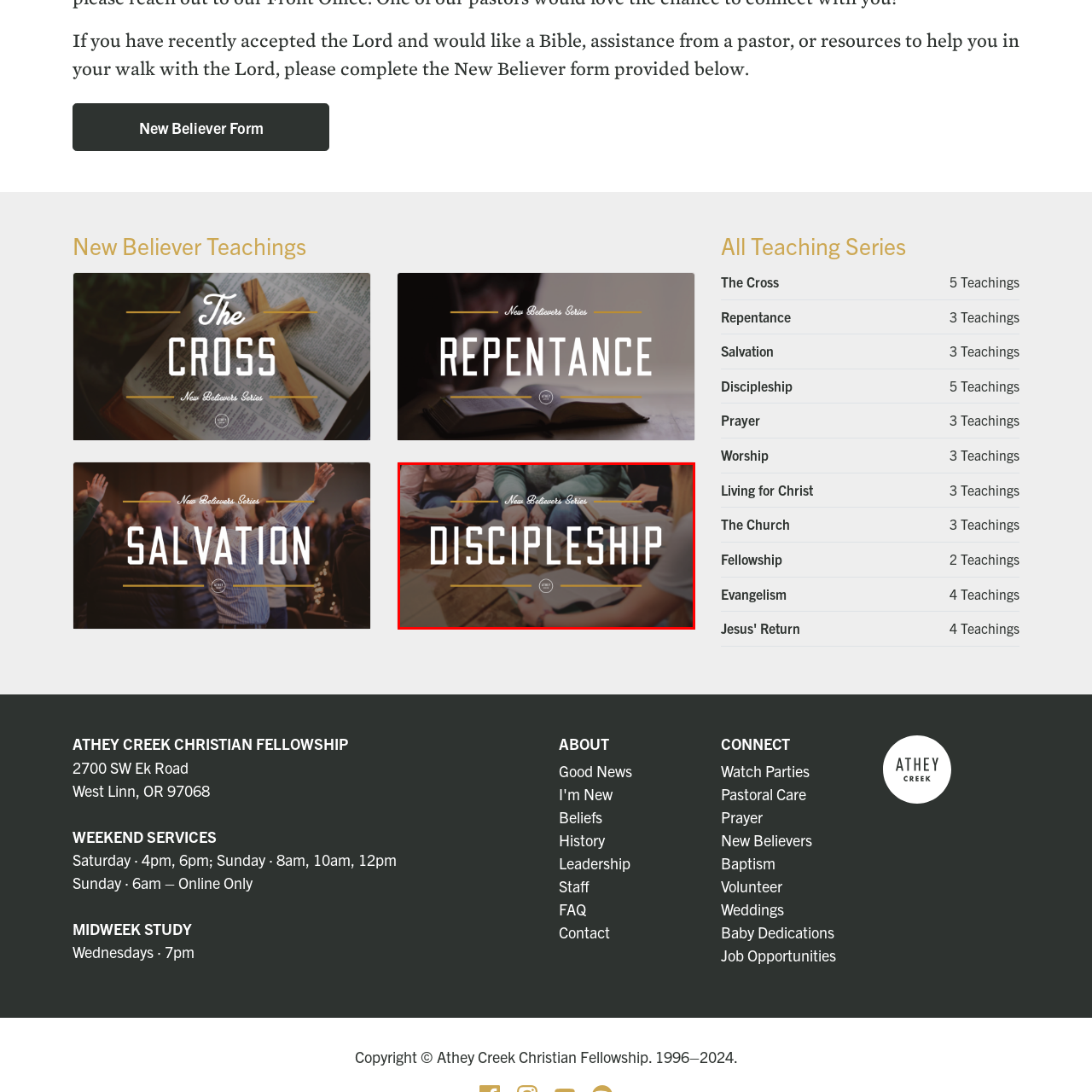Thoroughly describe the contents of the image enclosed in the red rectangle.

The image captures a moment from the "New Believers Series," focusing on the theme of "Discipleship." Several individuals are gathered together, likely engaged in a group discussion or study, with open Bibles in hand, emphasizing the communal aspect of learning and spiritual growth. The background features warm tones and wooden flooring, creating a welcoming atmosphere conducive to fellowship. Prominently displayed in bold typography is the word "DISCIPLESHIP," which highlights the importance of this concept in the context of nurturing new believers in their faith journey. This image serves as a visual representation of mentorship and community support within the Christian faith.